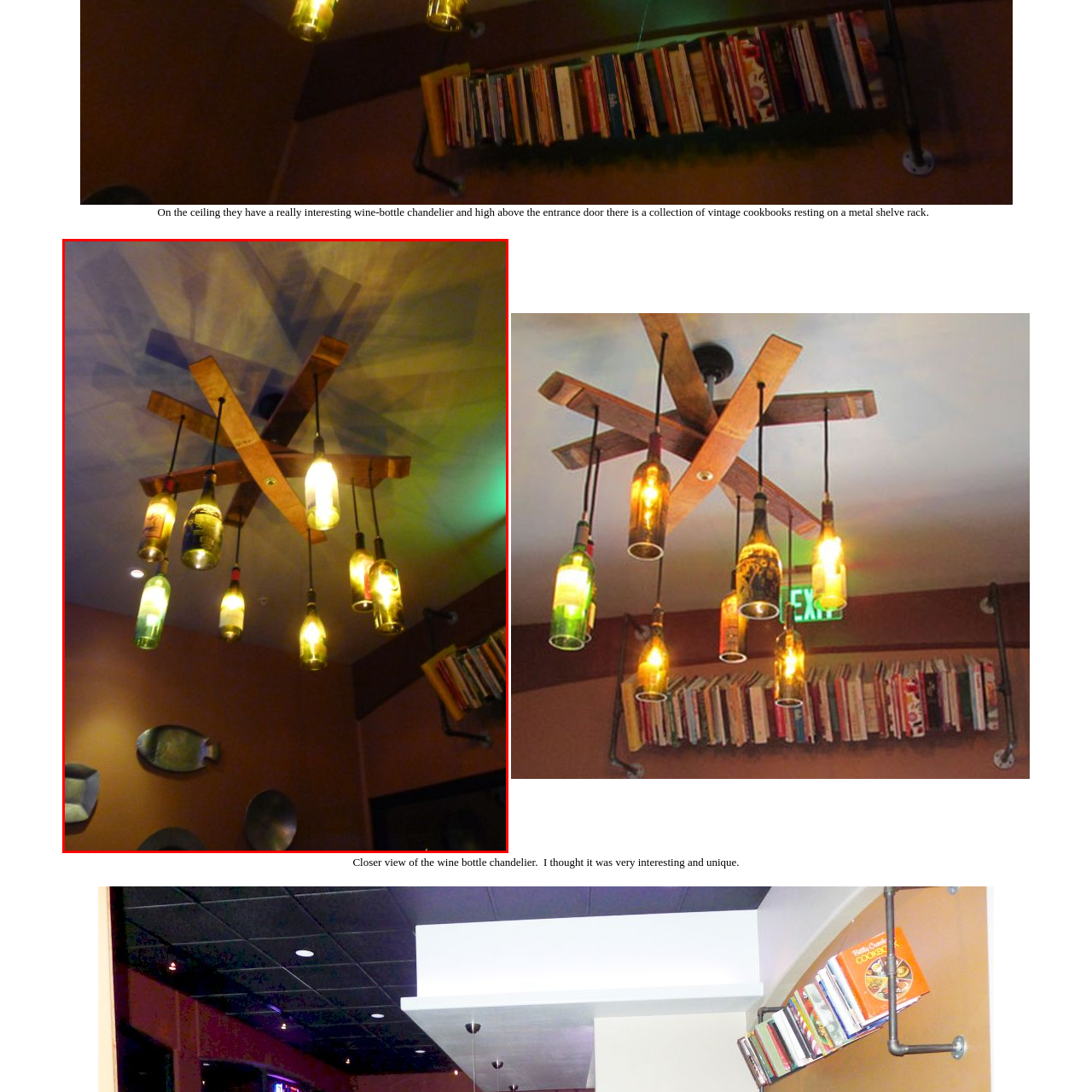View the segment outlined in white, What type of books are on the metal shelf? 
Answer using one word or phrase.

Vintage cookbooks